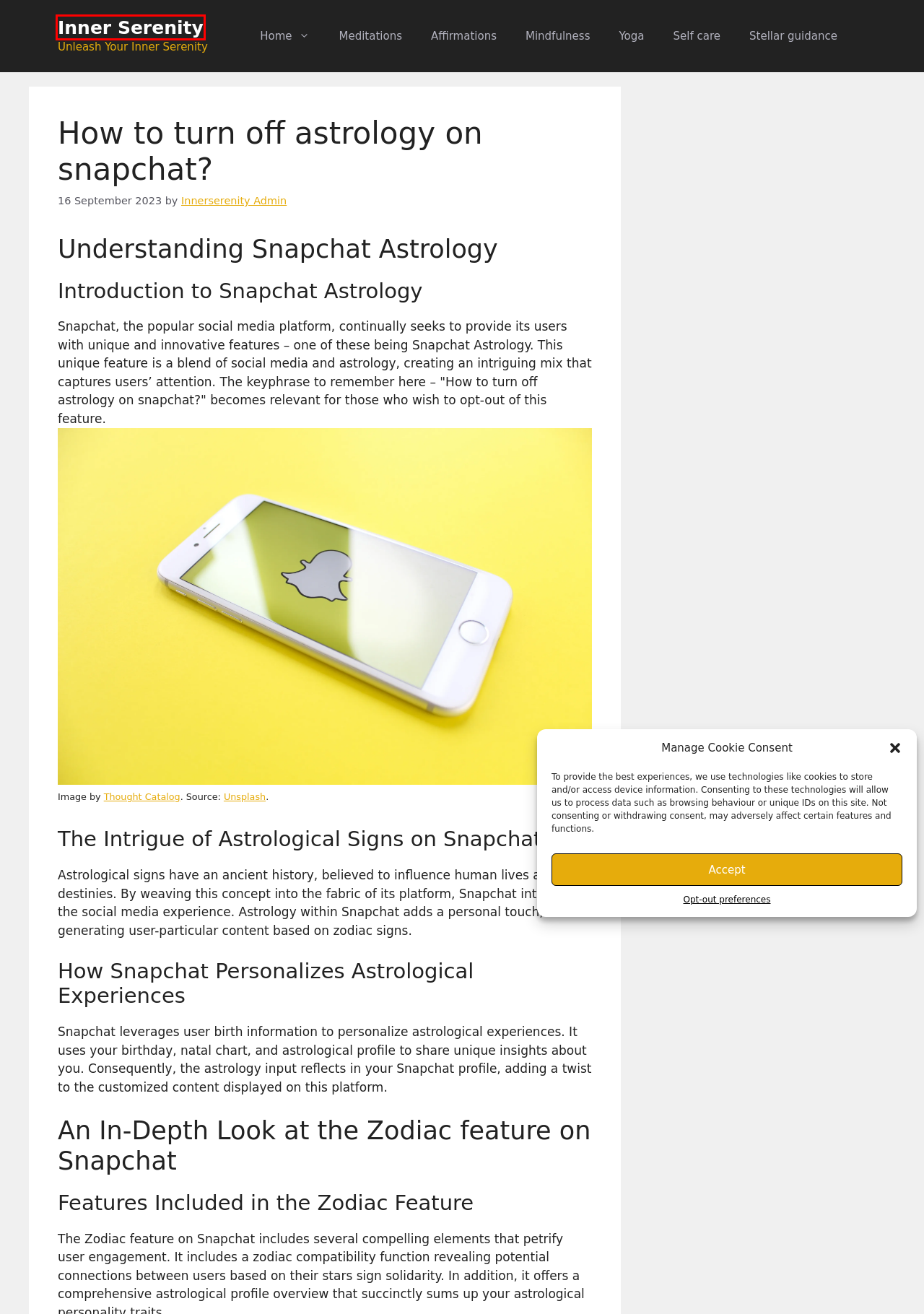Given a webpage screenshot with a red bounding box around a UI element, choose the webpage description that best matches the new webpage after clicking the element within the bounding box. Here are the candidates:
A. Inner Serenity - Unleash Your Inner Serenity
B. Stellar guidance Archives - Inner Serenity
C. Meditations Archives - Inner Serenity
D. Thought Catalog
E. Mindfulness Archives - Inner Serenity
F. Yoga Archives - Inner Serenity
G. Self care Archives - Inner Serenity
H. Innerserenity Admin, Author at Inner Serenity

A